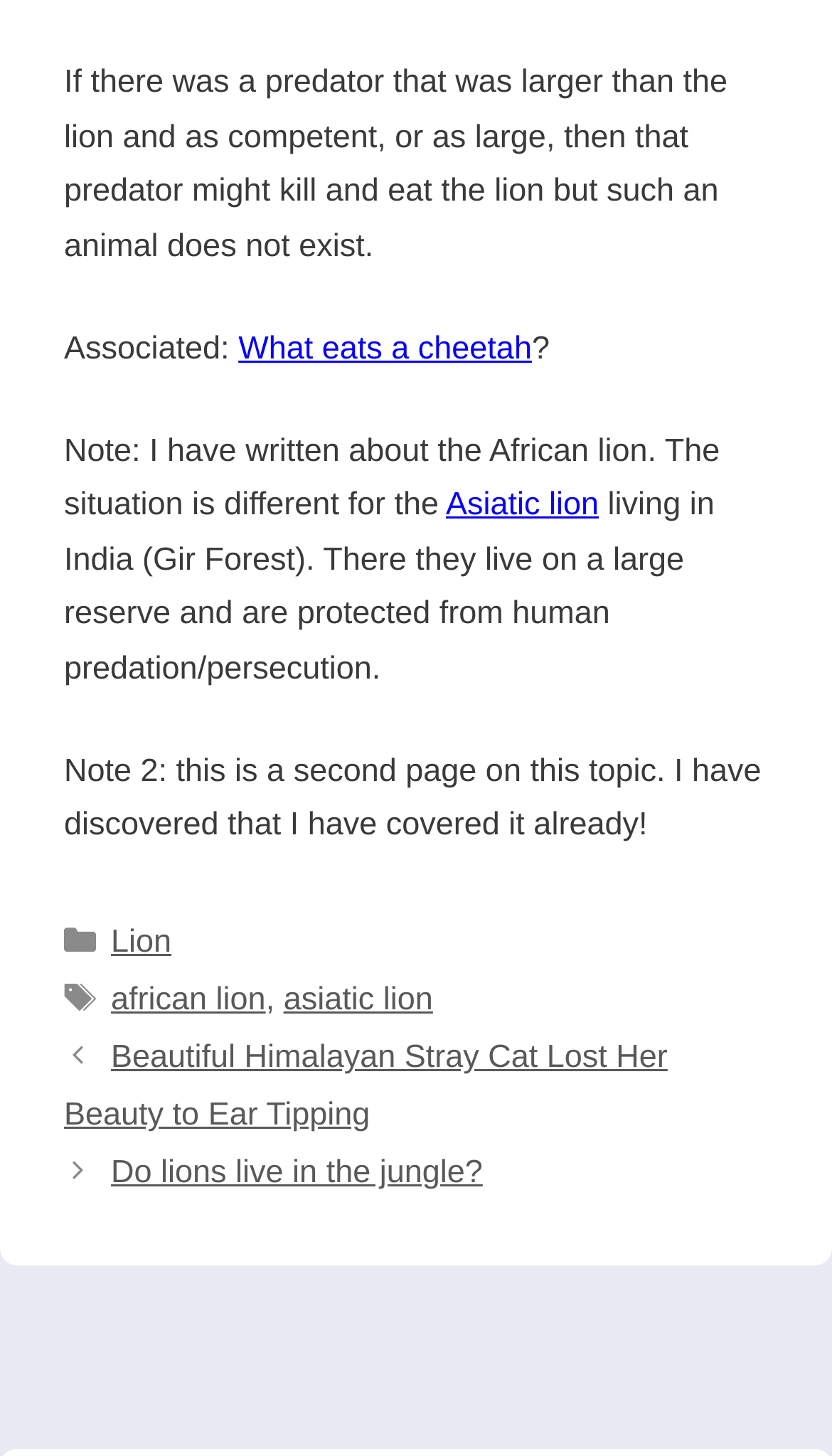Determine the bounding box coordinates of the clickable region to execute the instruction: "Go to the 'Lion' category". The coordinates should be four float numbers between 0 and 1, denoted as [left, top, right, bottom].

[0.133, 0.635, 0.206, 0.66]